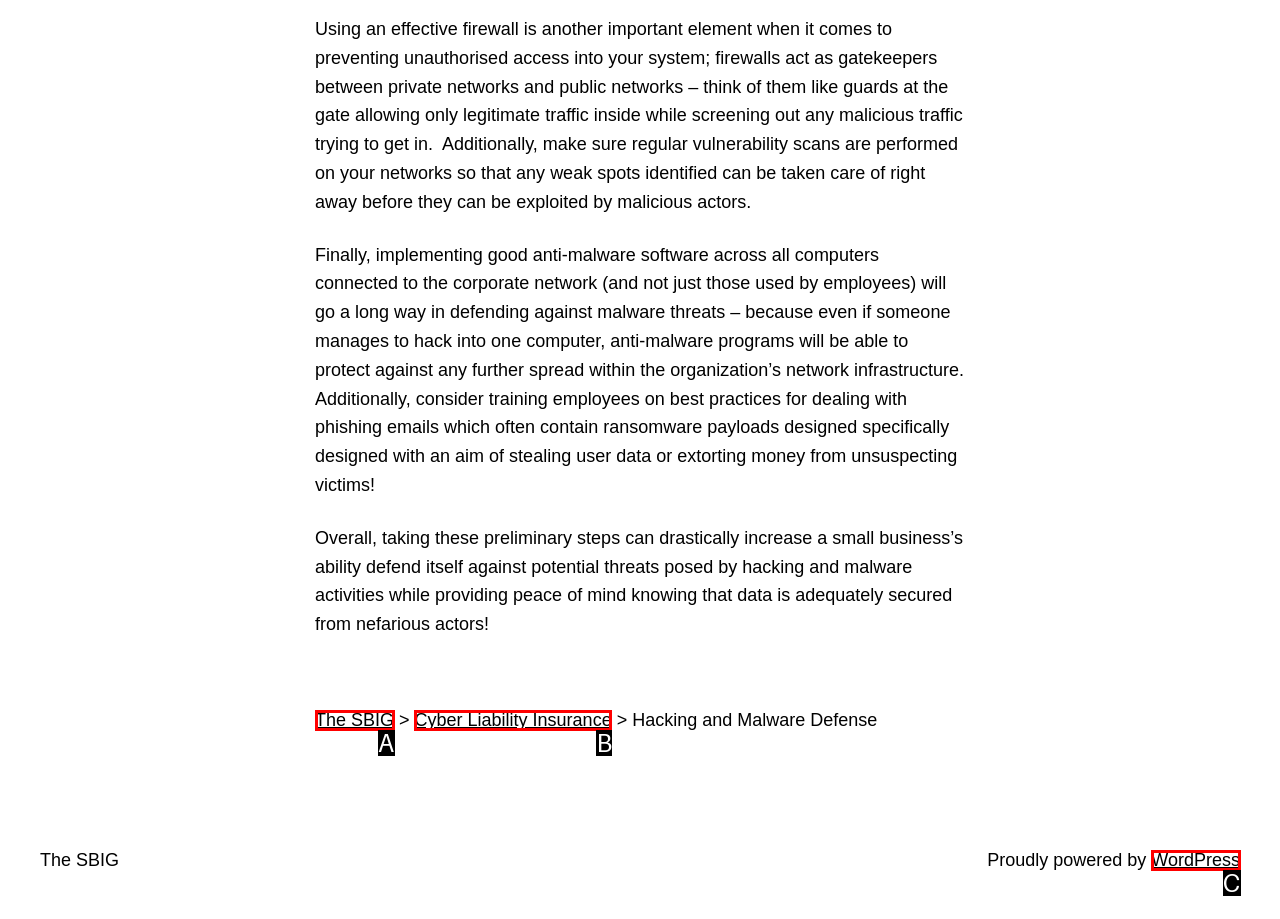Tell me the letter of the HTML element that best matches the description: parent_node: TikTok Updated Version from the provided options.

None